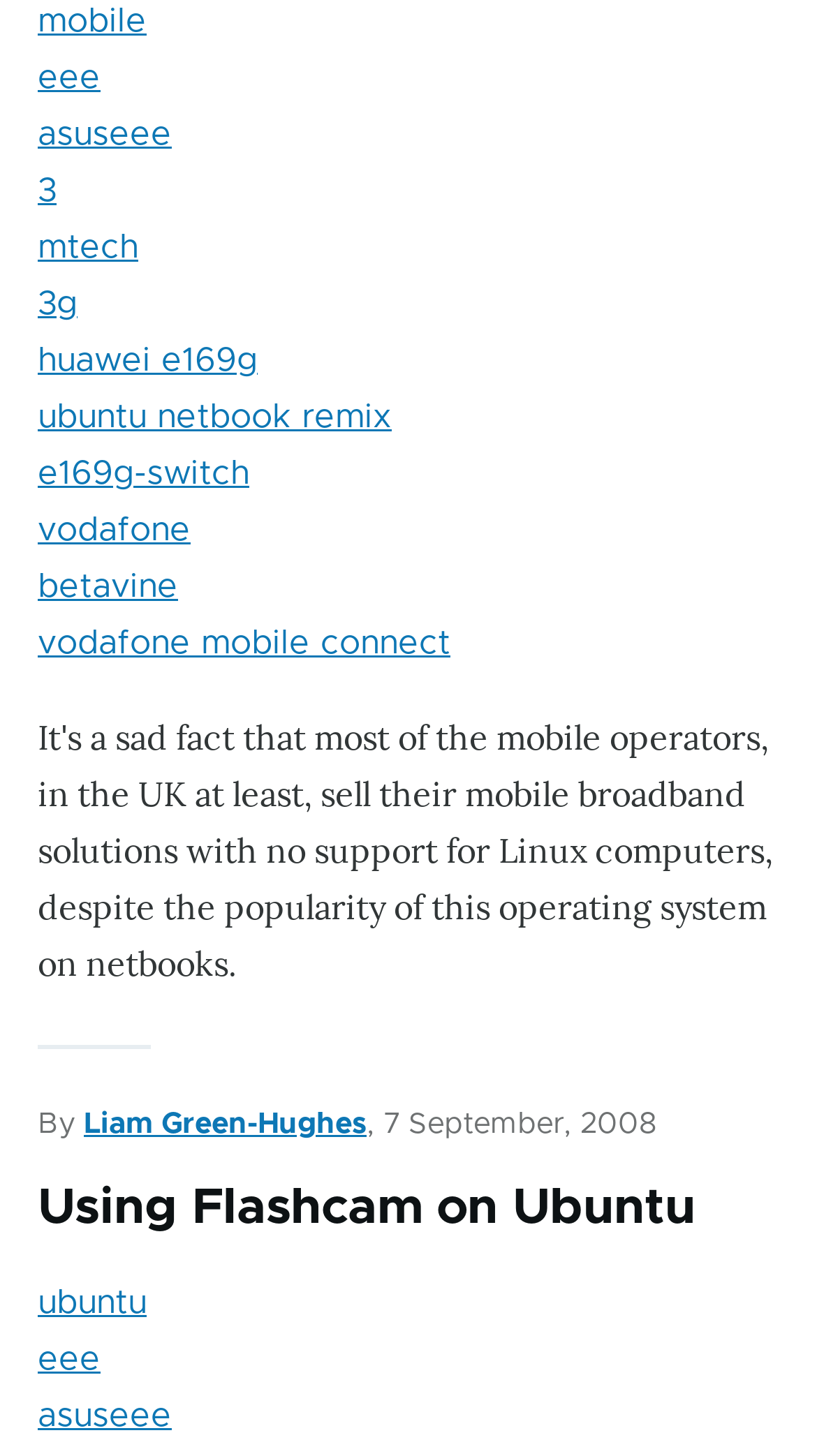Identify the bounding box coordinates of the element to click to follow this instruction: 'click on the link to mobile'. Ensure the coordinates are four float values between 0 and 1, provided as [left, top, right, bottom].

[0.046, 0.003, 0.179, 0.026]